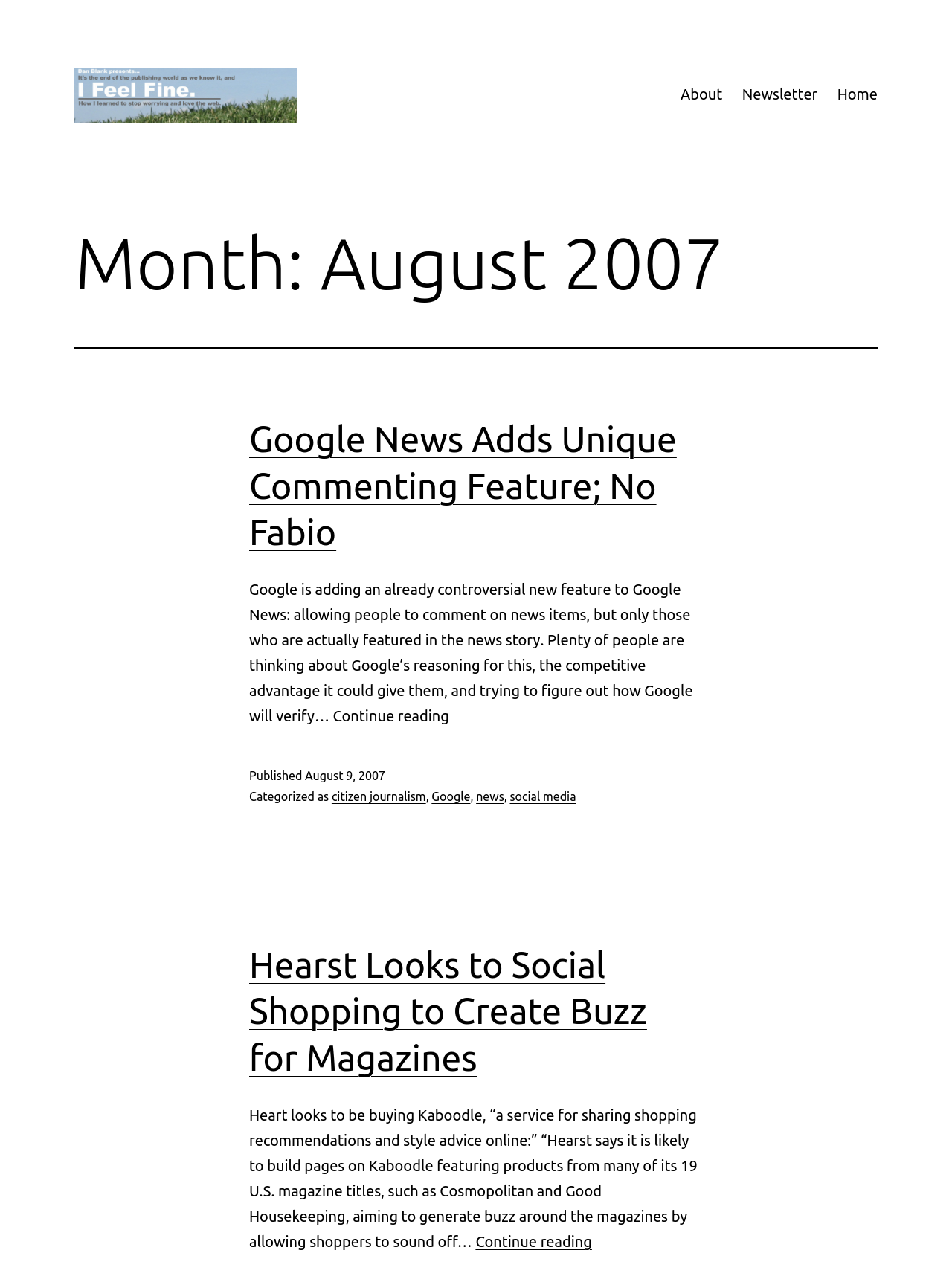Can you pinpoint the bounding box coordinates for the clickable element required for this instruction: "view more about Hearst Looks to Social Shopping to Create Buzz for Magazines"? The coordinates should be four float numbers between 0 and 1, i.e., [left, top, right, bottom].

[0.5, 0.966, 0.622, 0.98]